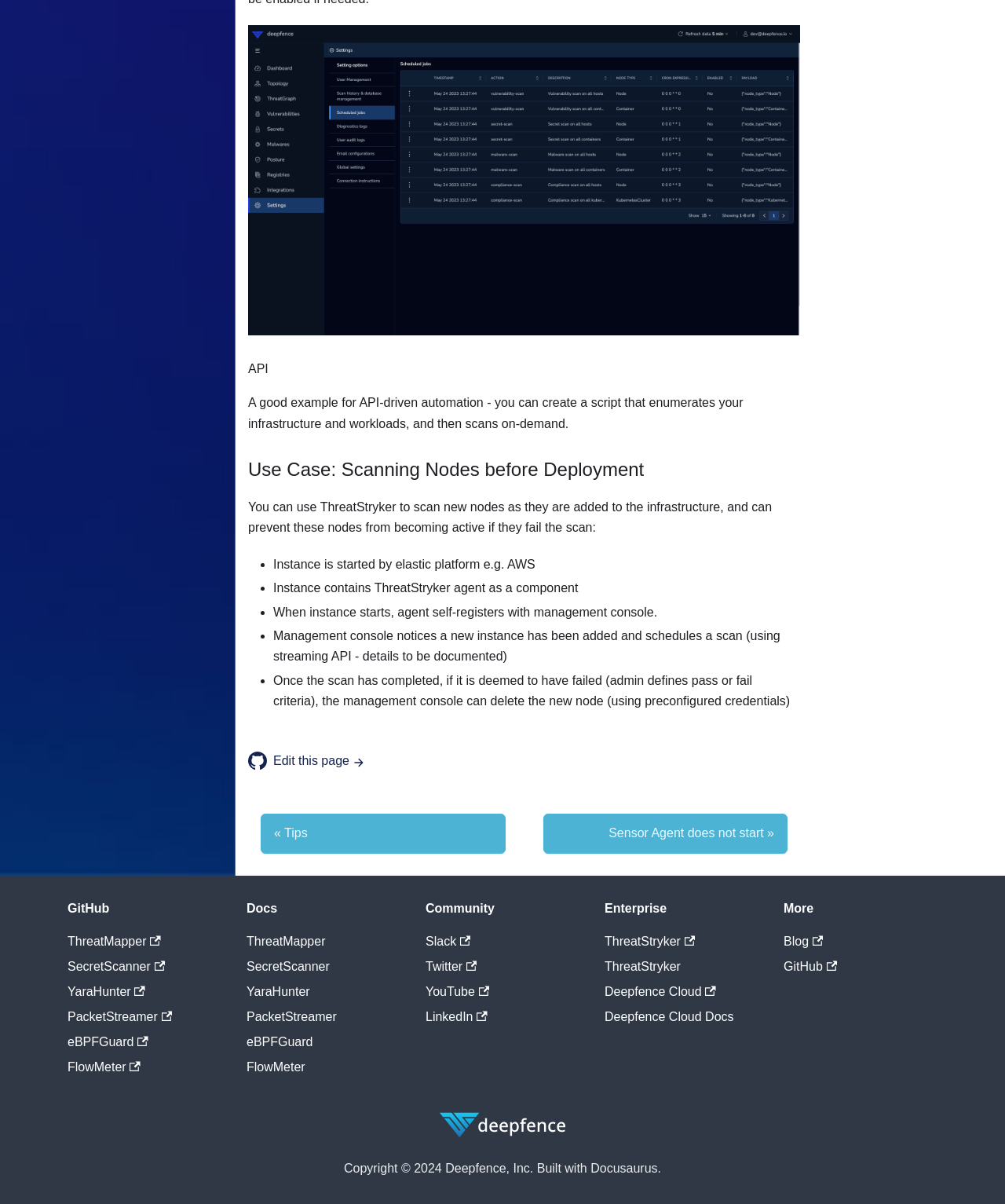Please provide a brief answer to the question using only one word or phrase: 
What is the function of the ThreatStryker agent?

Self-registers with management console